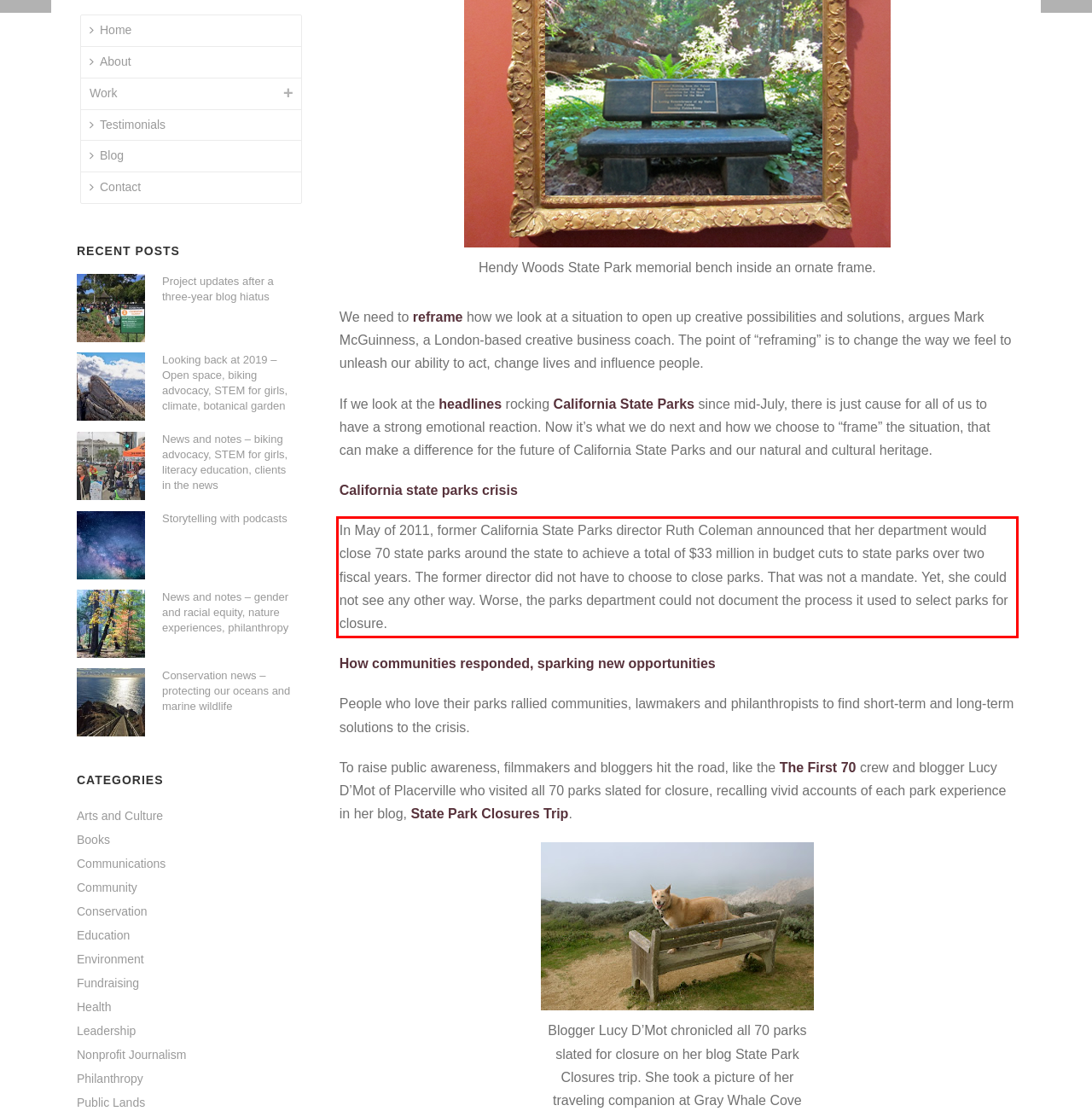Examine the screenshot of the webpage, locate the red bounding box, and perform OCR to extract the text contained within it.

In May of 2011, former California State Parks director Ruth Coleman announced that her department would close 70 state parks around the state to achieve a total of $33 million in budget cuts to state parks over two fiscal years. The former director did not have to choose to close parks. That was not a mandate. Yet, she could not see any other way. Worse, the parks department could not document the process it used to select parks for closure.